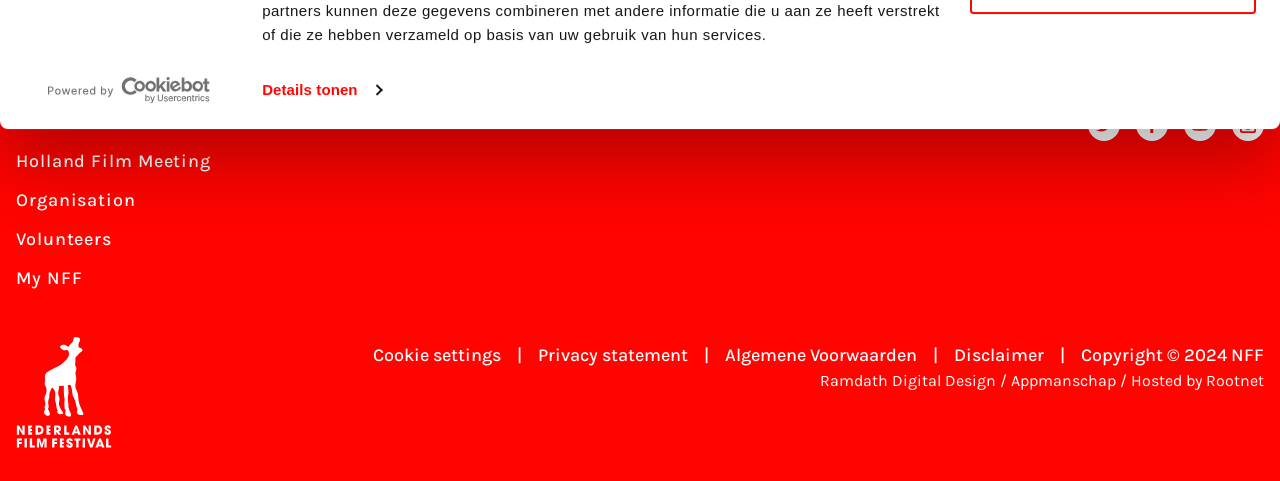Please identify the bounding box coordinates of the element on the webpage that should be clicked to follow this instruction: "Open the Twitter link". The bounding box coordinates should be given as four float numbers between 0 and 1, formatted as [left, top, right, bottom].

[0.85, 0.227, 0.875, 0.632]